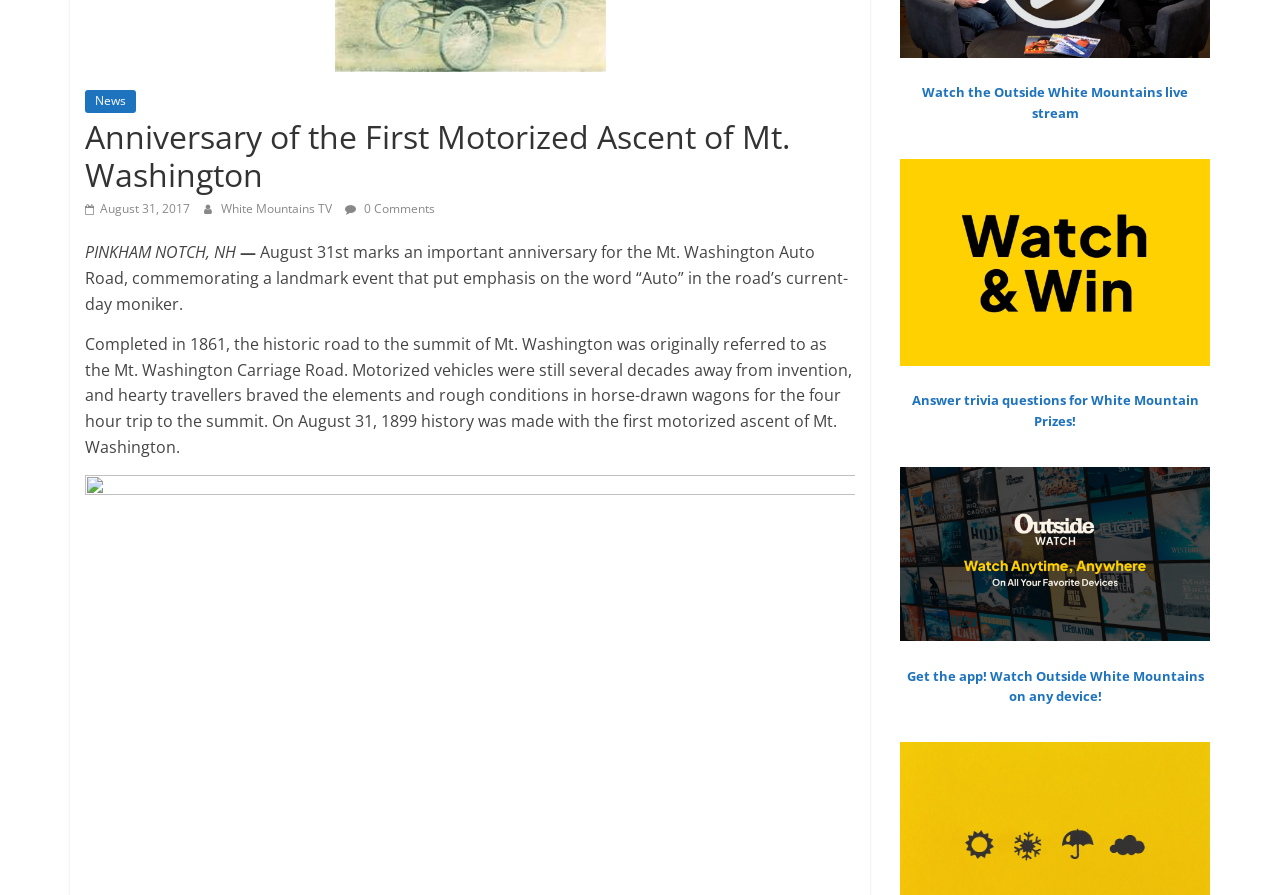Using the format (top-left x, top-left y, bottom-right x, bottom-right y), and given the element description, identify the bounding box coordinates within the screenshot: News

[0.066, 0.101, 0.106, 0.126]